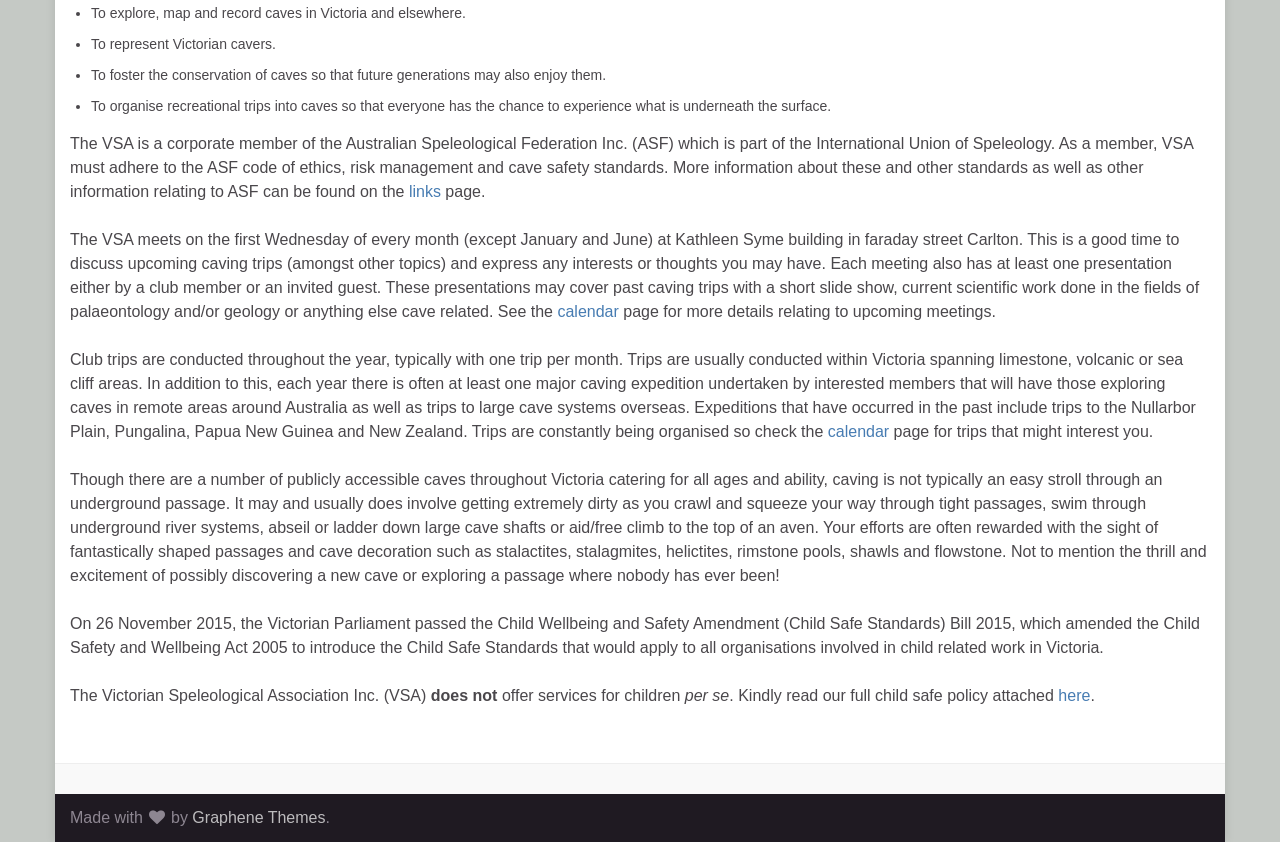Please determine the bounding box of the UI element that matches this description: parent_node: Search for: value="Search". The coordinates should be given as (top-left x, top-left y, bottom-right x, bottom-right y), with all values between 0 and 1.

None